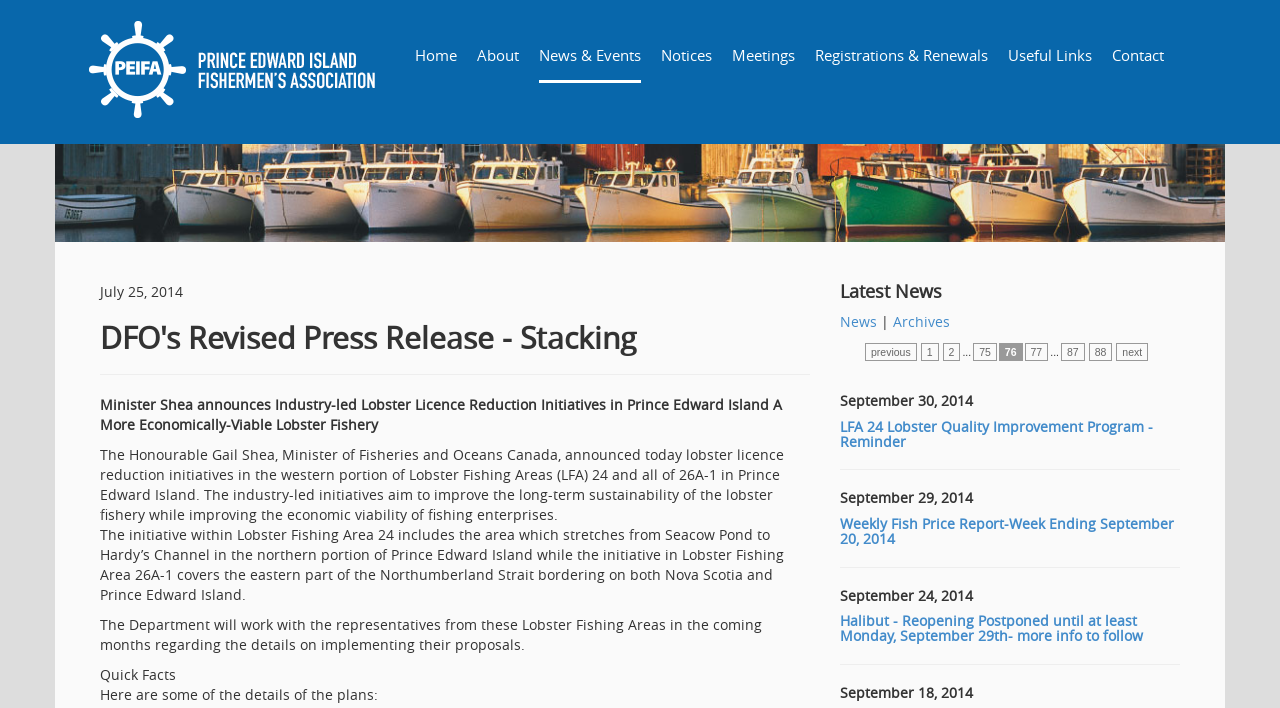What is the name of the association?
Using the picture, provide a one-word or short phrase answer.

Prince Edward Island Fishermen's Assoc.